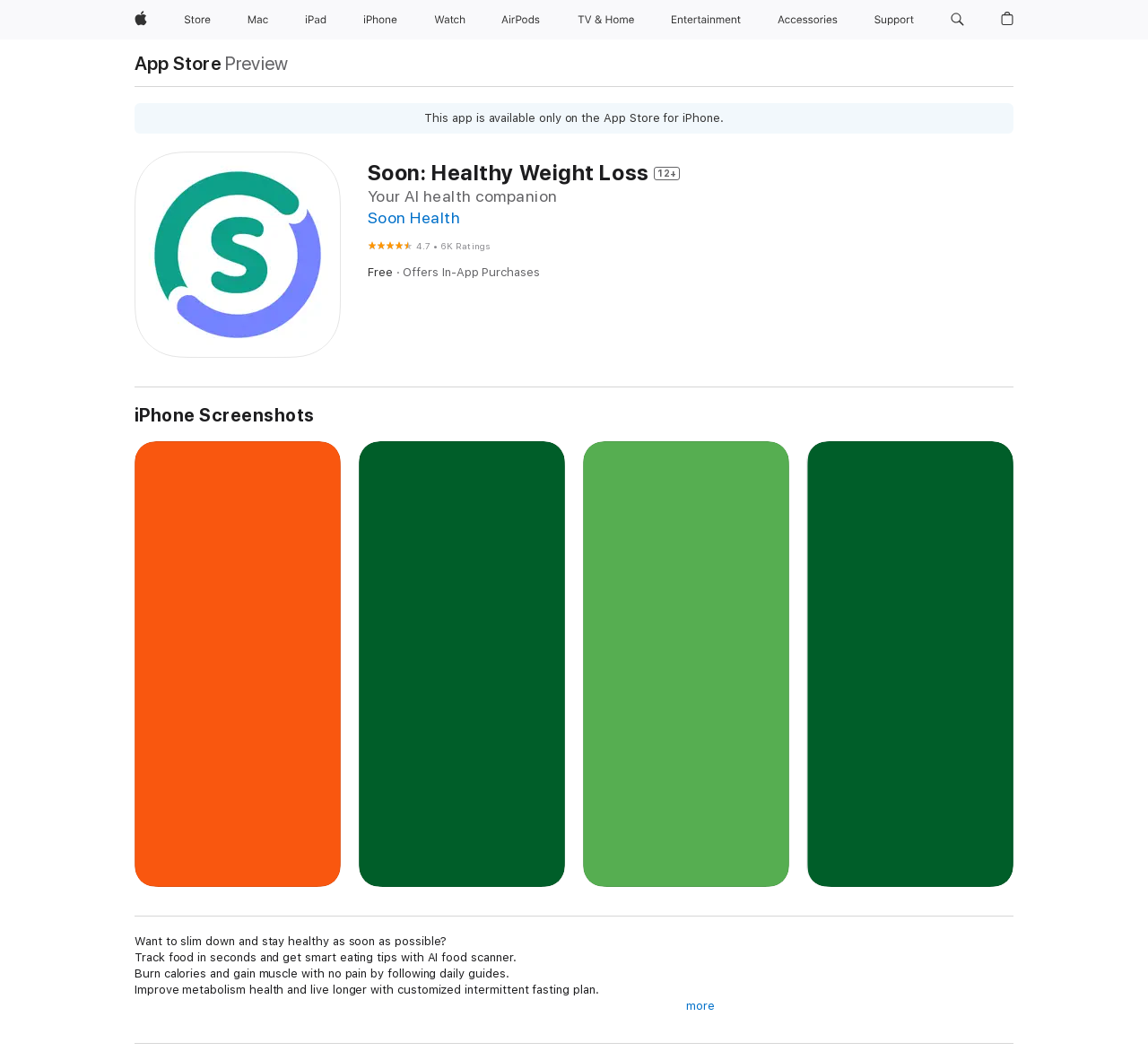Kindly respond to the following question with a single word or a brief phrase: 
What is the name of the app?

Soon: Healthy Weight Loss